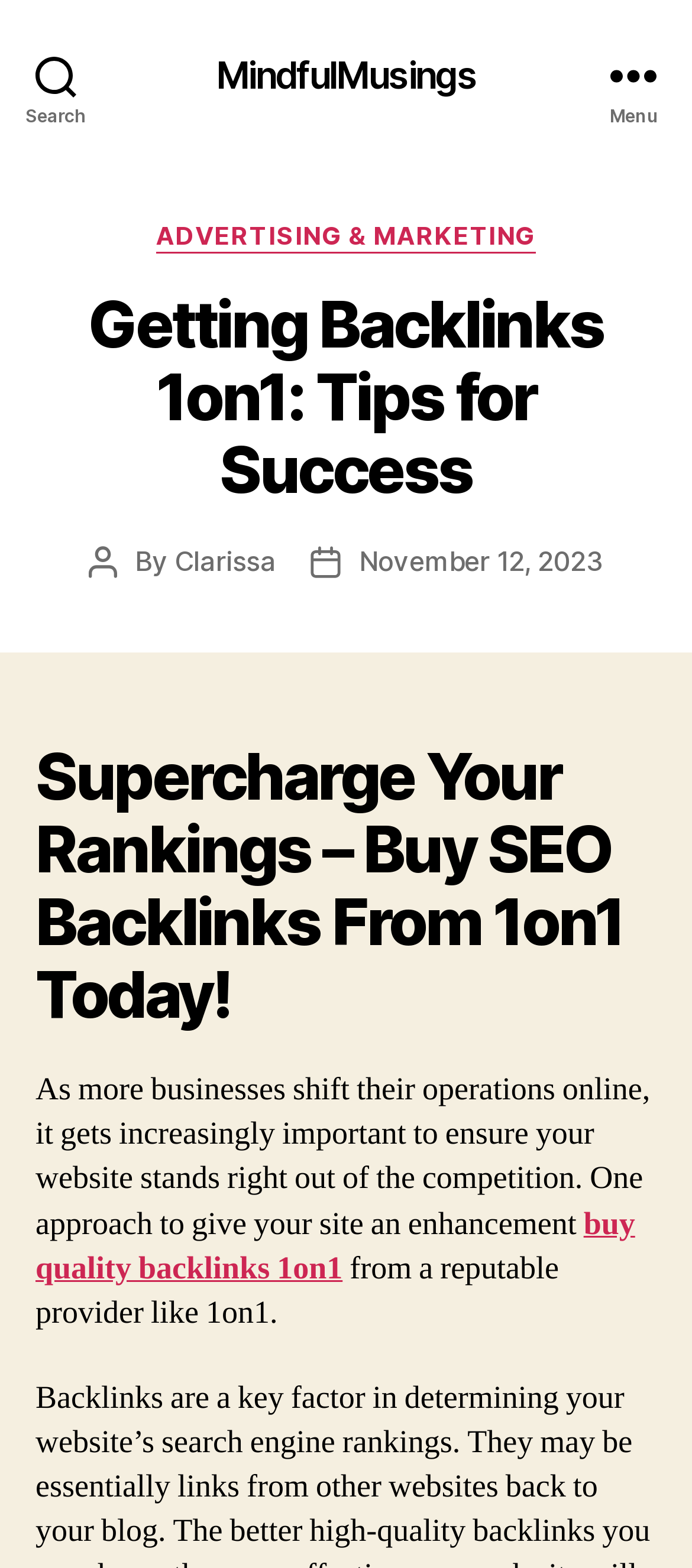What is the date of the article?
Provide a detailed and well-explained answer to the question.

I found the date of the article by looking at the section that says 'Post date' and then finding the link that says 'November 12, 2023' next to it.